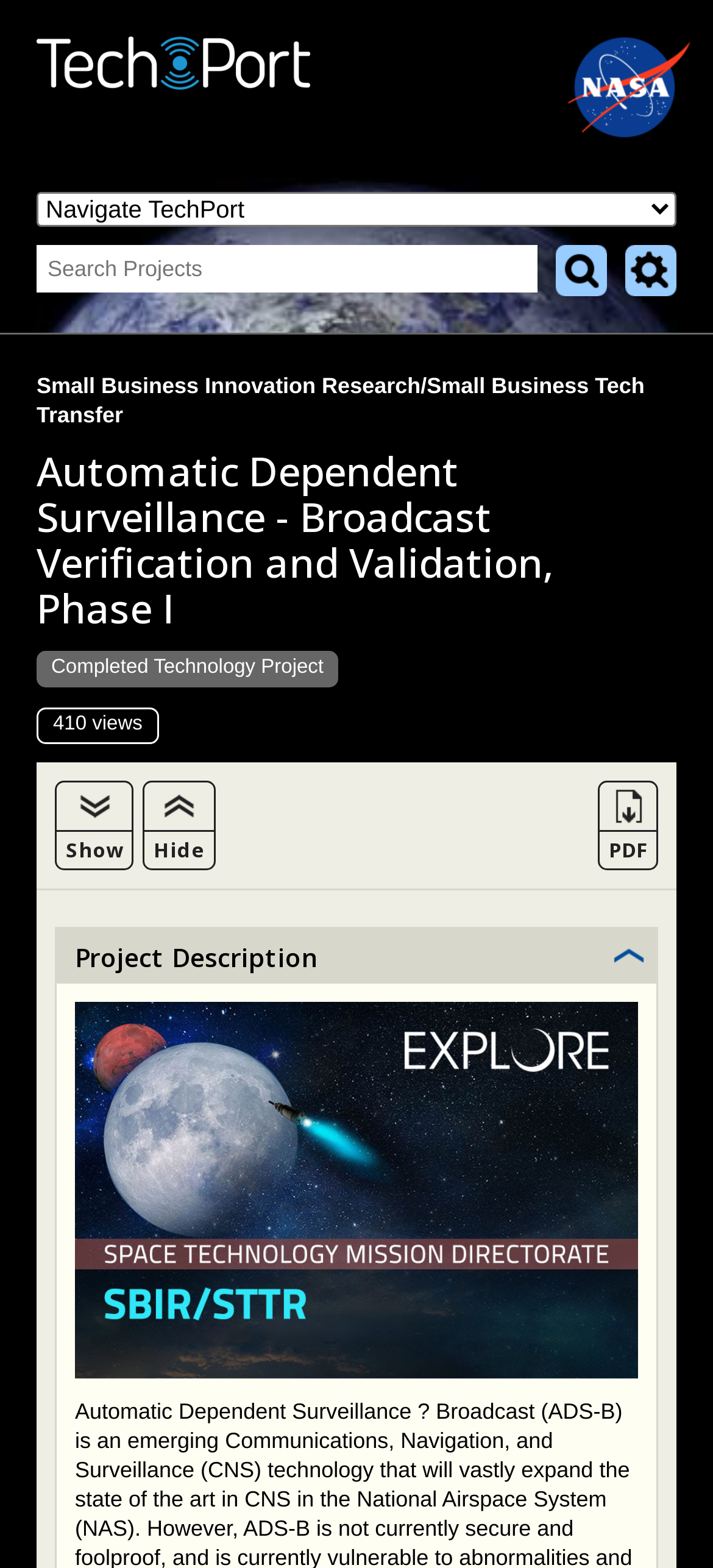Illustrate the webpage thoroughly, mentioning all important details.

The webpage is about NASA's Technology Portfolio Management System (TechPort), a comprehensive resource for locating detailed information about NASA-funded technologies. 

At the top left of the page, there is a 'TechPort' logo, and at the top right, there is a 'NASA' logo. Below the logos, there is a combobox and a layout table containing a search bar with a 'Search' button and an 'Advanced Search' link. 

Below the search bar, there is a heading titled 'Small Business Innovation Research/Small Business Tech Transfer'. Underneath, there is another heading titled 'Automatic Dependent Surveillance - Broadcast Verification and Validation, Phase I', which is a project description. 

To the right of the project title, there are three links: 'Show', 'Hide', and 'Download PDF'. Below these links, there is a table with two columns, one labeled 'Project Description' and the other labeled 'Hide'. The 'Project Description' column contains a heading with the same title, while the 'Hide' column contains a 'Hide' link. 

At the bottom of the page, there is an image related to the project 'Automatic Dependent Surveillance - Broadcast Verification and Validation, Phase I'.